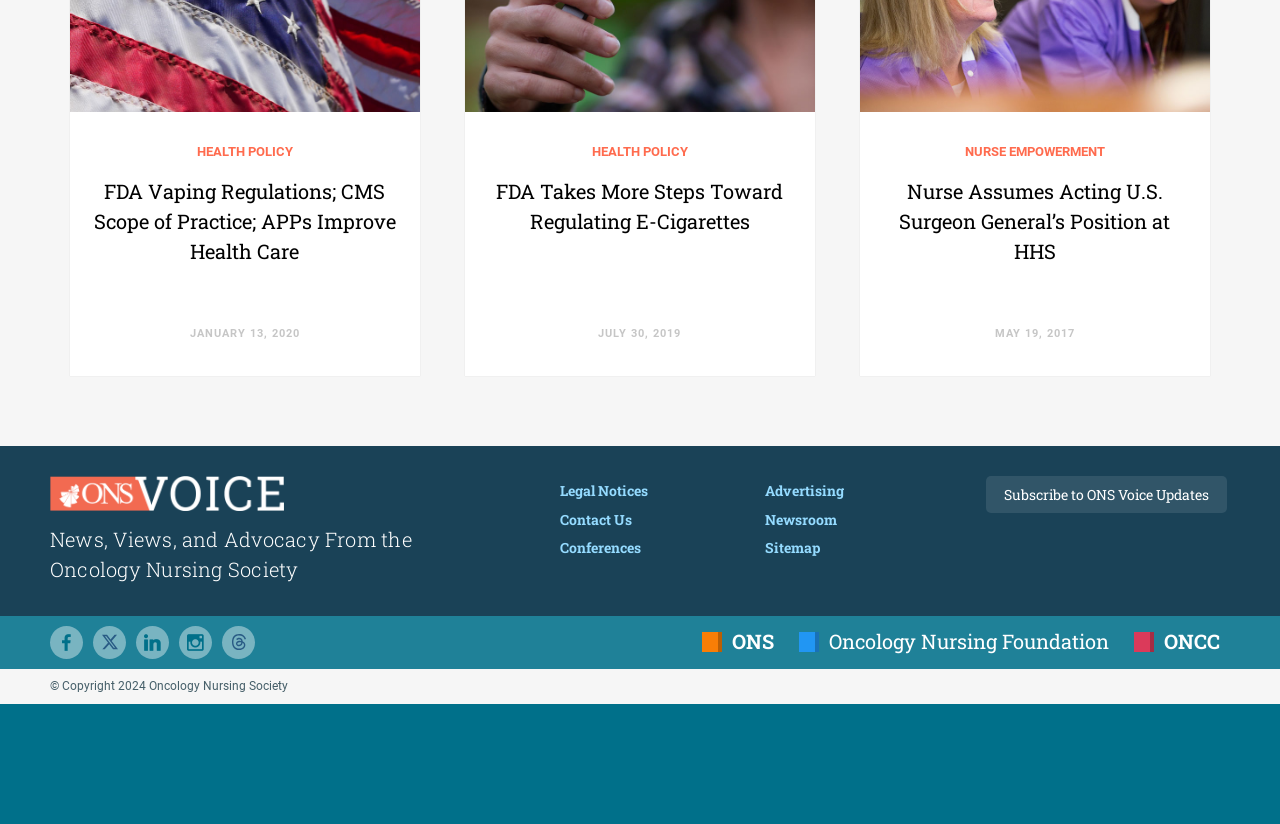Please determine the bounding box coordinates of the area that needs to be clicked to complete this task: 'Subscribe to ONS Voice Updates'. The coordinates must be four float numbers between 0 and 1, formatted as [left, top, right, bottom].

[0.77, 0.578, 0.959, 0.623]